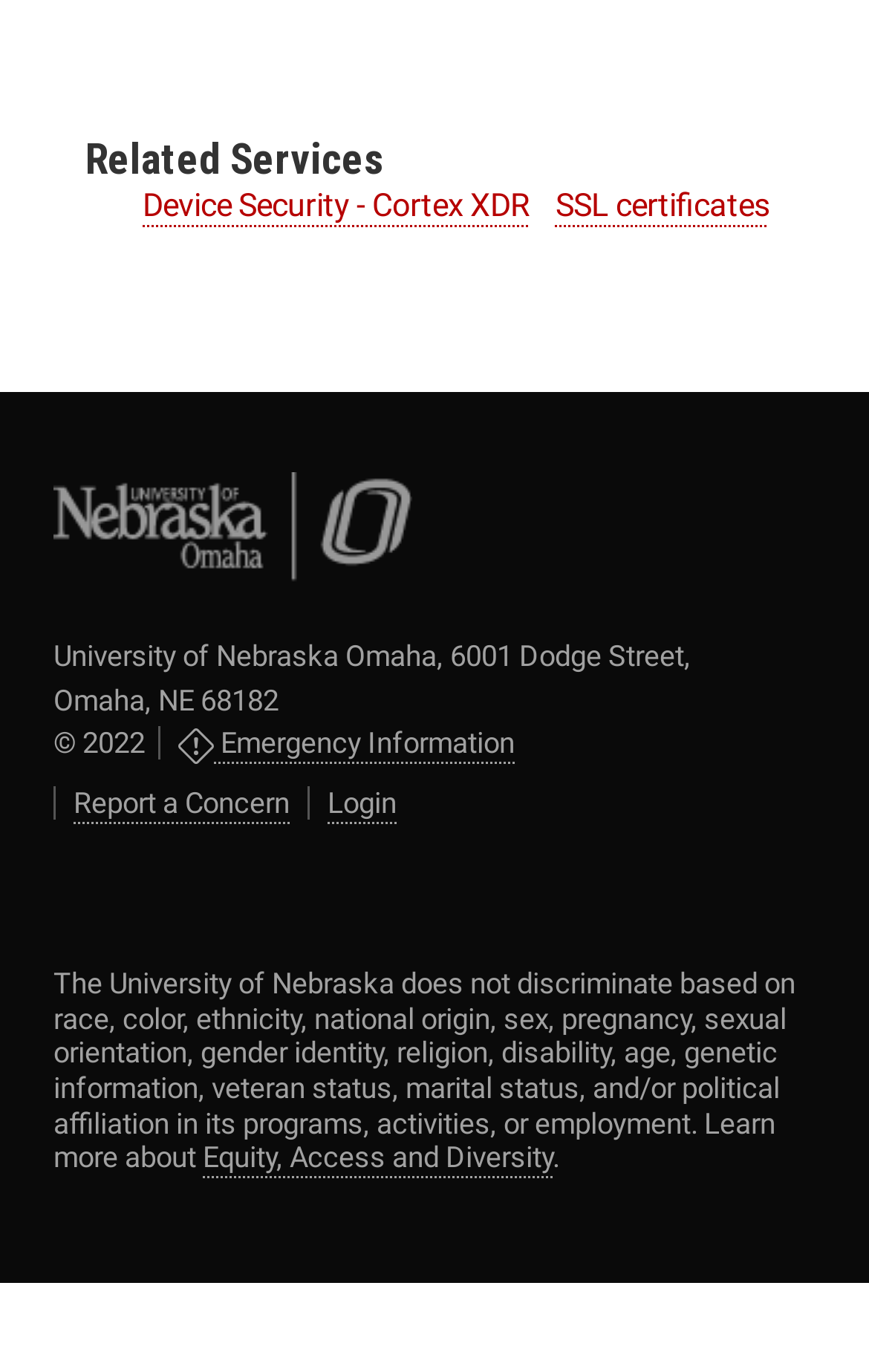Kindly determine the bounding box coordinates of the area that needs to be clicked to fulfill this instruction: "Visit University of Nebraska Omaha website".

[0.062, 0.345, 0.474, 0.424]